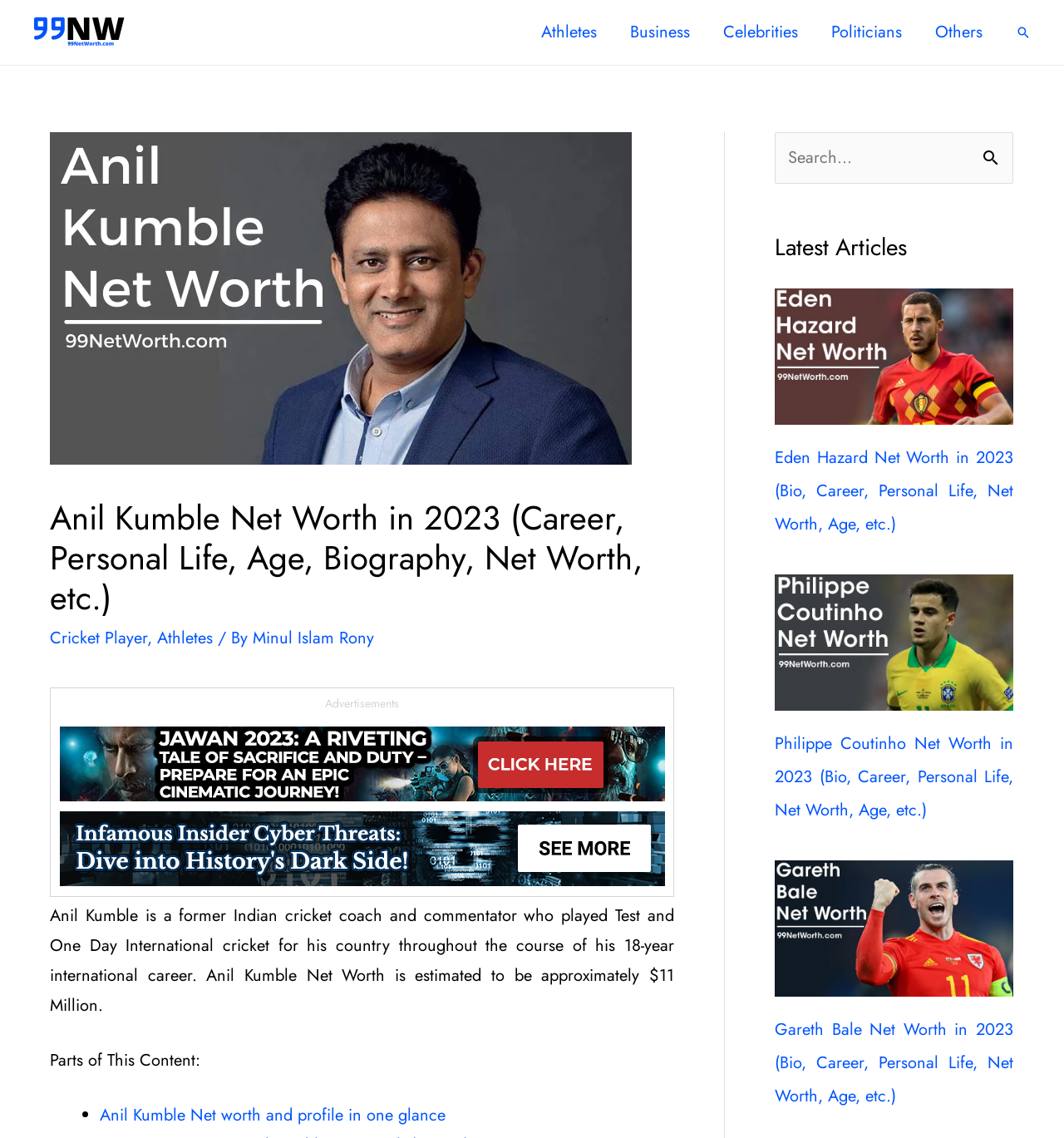What is the name of the website? From the image, respond with a single word or brief phrase.

99 Net Worth